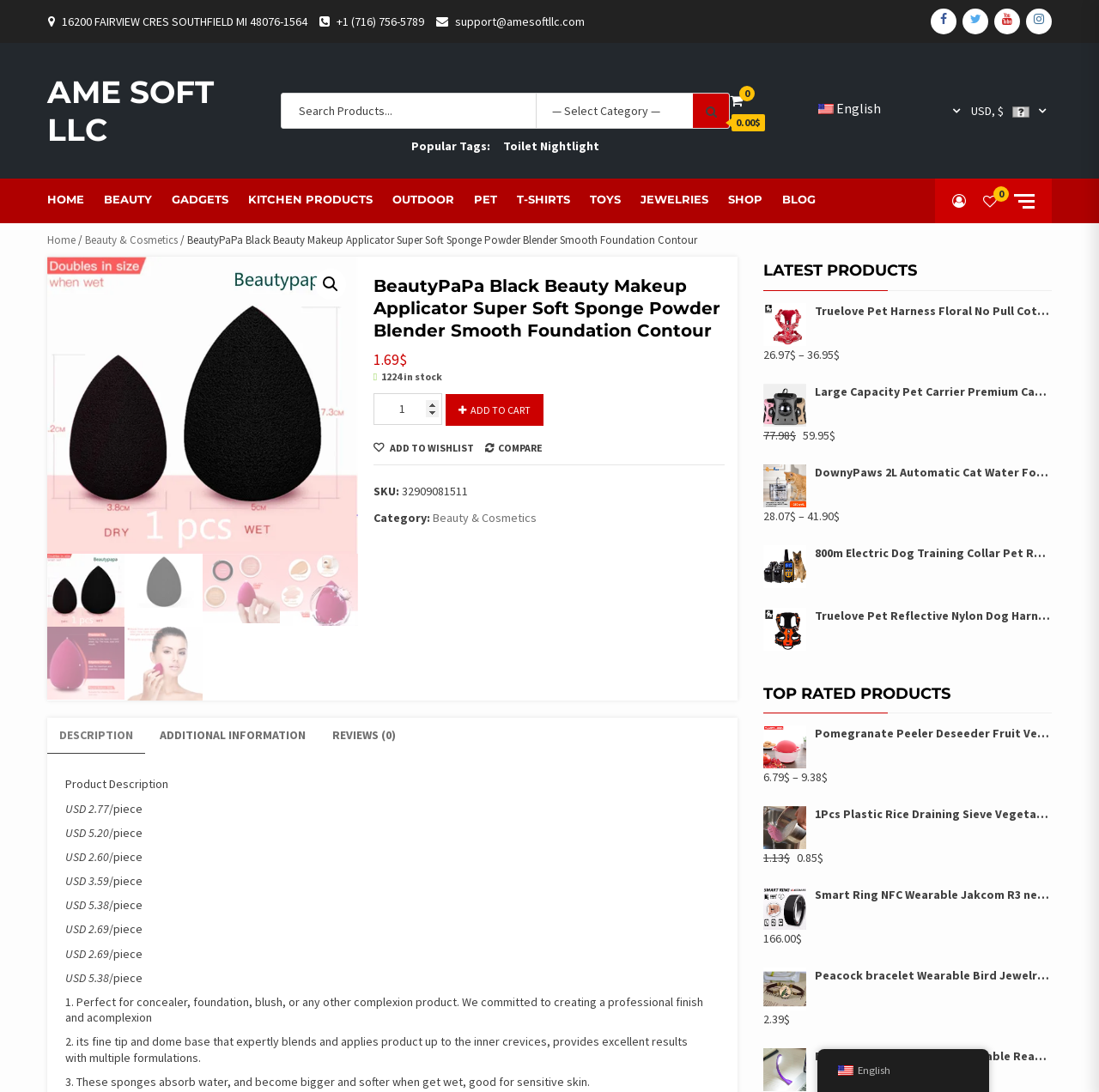What is the price of the BeautyPaPa Black Beauty Makeup Applicator?
Using the details shown in the screenshot, provide a comprehensive answer to the question.

The price of the BeautyPaPa Black Beauty Makeup Applicator can be found in the product information section, where it is listed as $1.69.